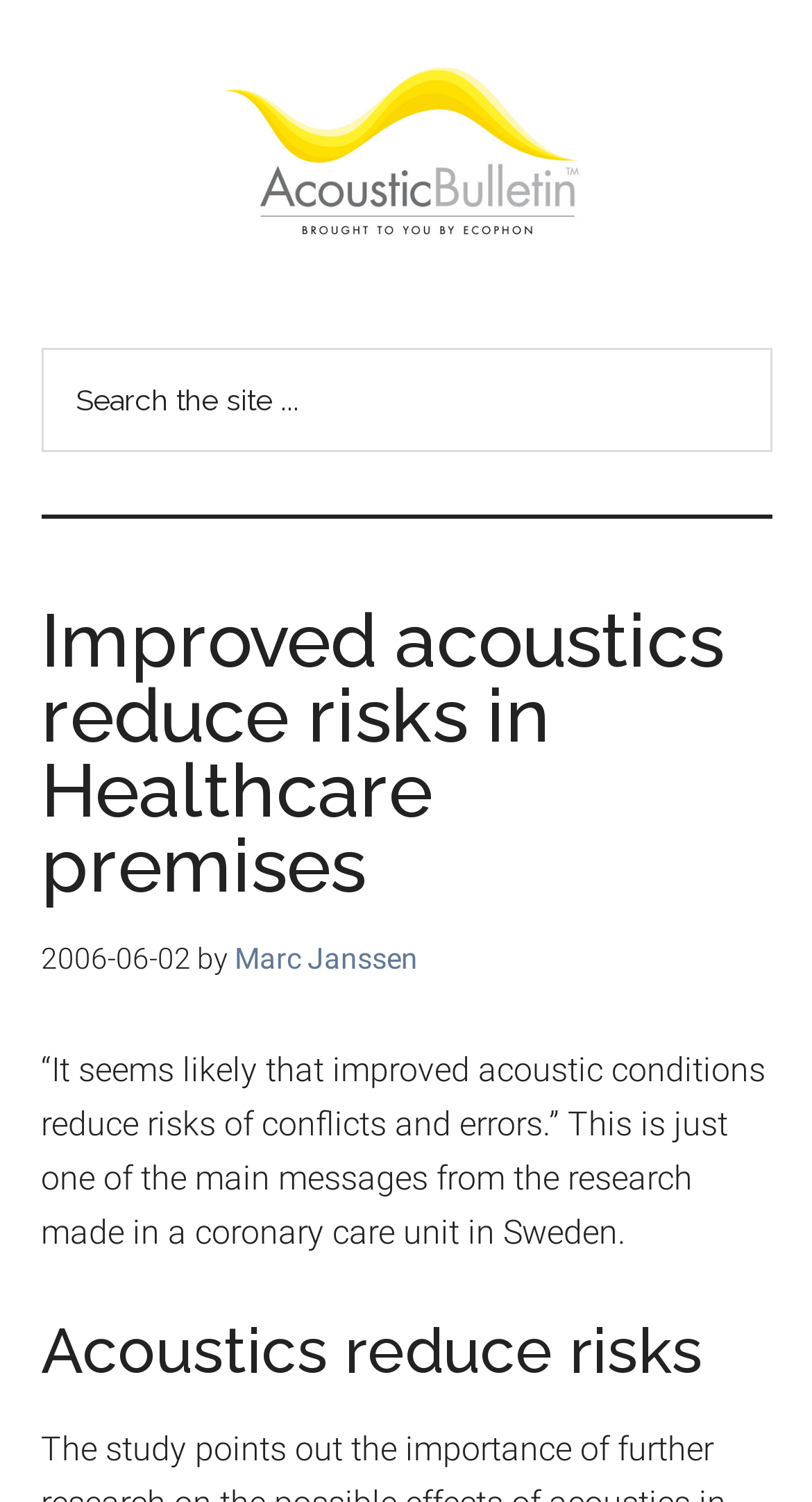What is the name of the blog?
From the details in the image, answer the question comprehensively.

I found the answer by looking at the static text element with the bounding box coordinates [0.05, 0.174, 0.224, 0.273], which contains the text 'Room acoustics blog'.